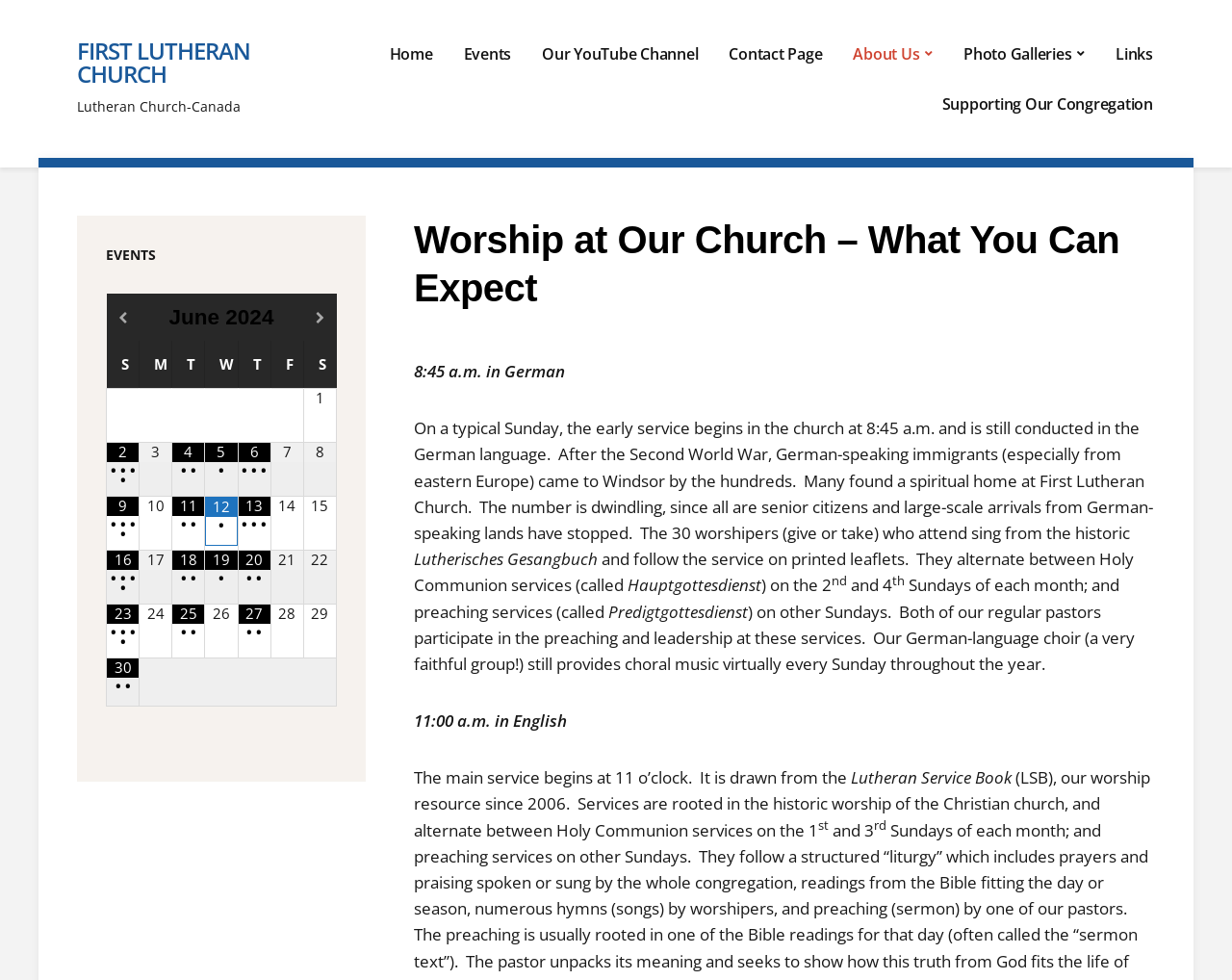Point out the bounding box coordinates of the section to click in order to follow this instruction: "Contact the church through the 'Contact Page'".

[0.59, 0.029, 0.669, 0.081]